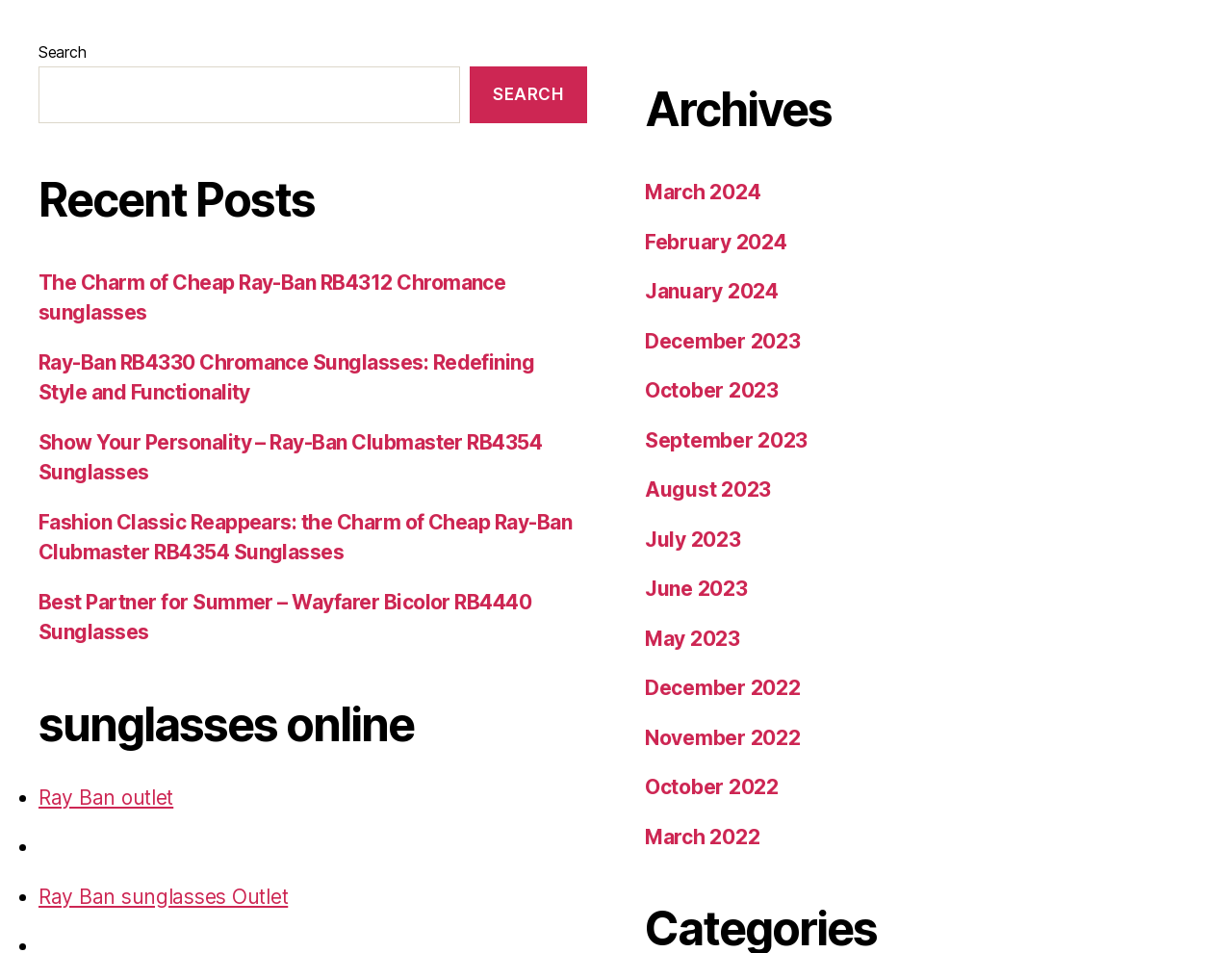Please locate the bounding box coordinates of the element's region that needs to be clicked to follow the instruction: "Browse sunglasses online". The bounding box coordinates should be provided as four float numbers between 0 and 1, i.e., [left, top, right, bottom].

[0.031, 0.73, 0.477, 0.791]